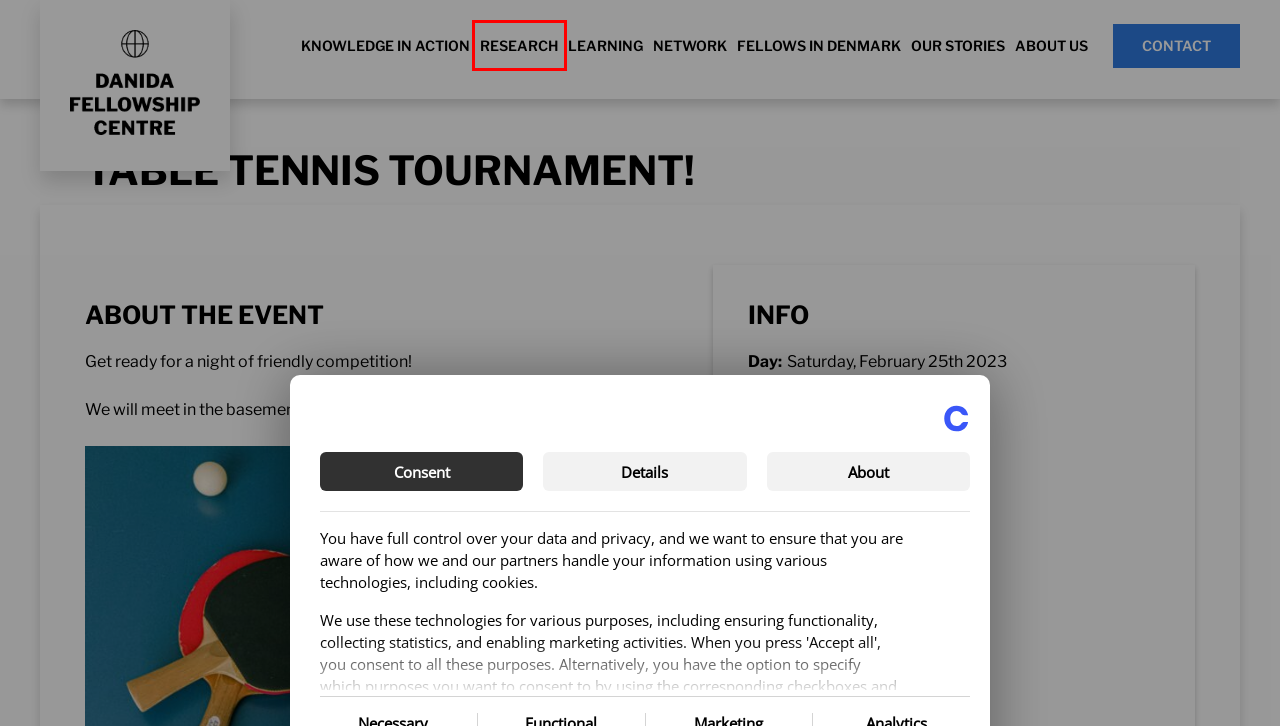Inspect the screenshot of a webpage with a red rectangle bounding box. Identify the webpage description that best corresponds to the new webpage after clicking the element inside the bounding box. Here are the candidates:
A. Frontpage - dfcentre
B. Danida Fellowship Centre » Fellows
C. How to bring knowledge into action - dfcentre
D. Members of staff - dfcentre
E. Danida Fellowship Centre » Research
F. Telling the stories - dfcentre
G. Danida Fellowship Centre » Organisation
H. WP Nordic Cookie Care - WP Nordic

E